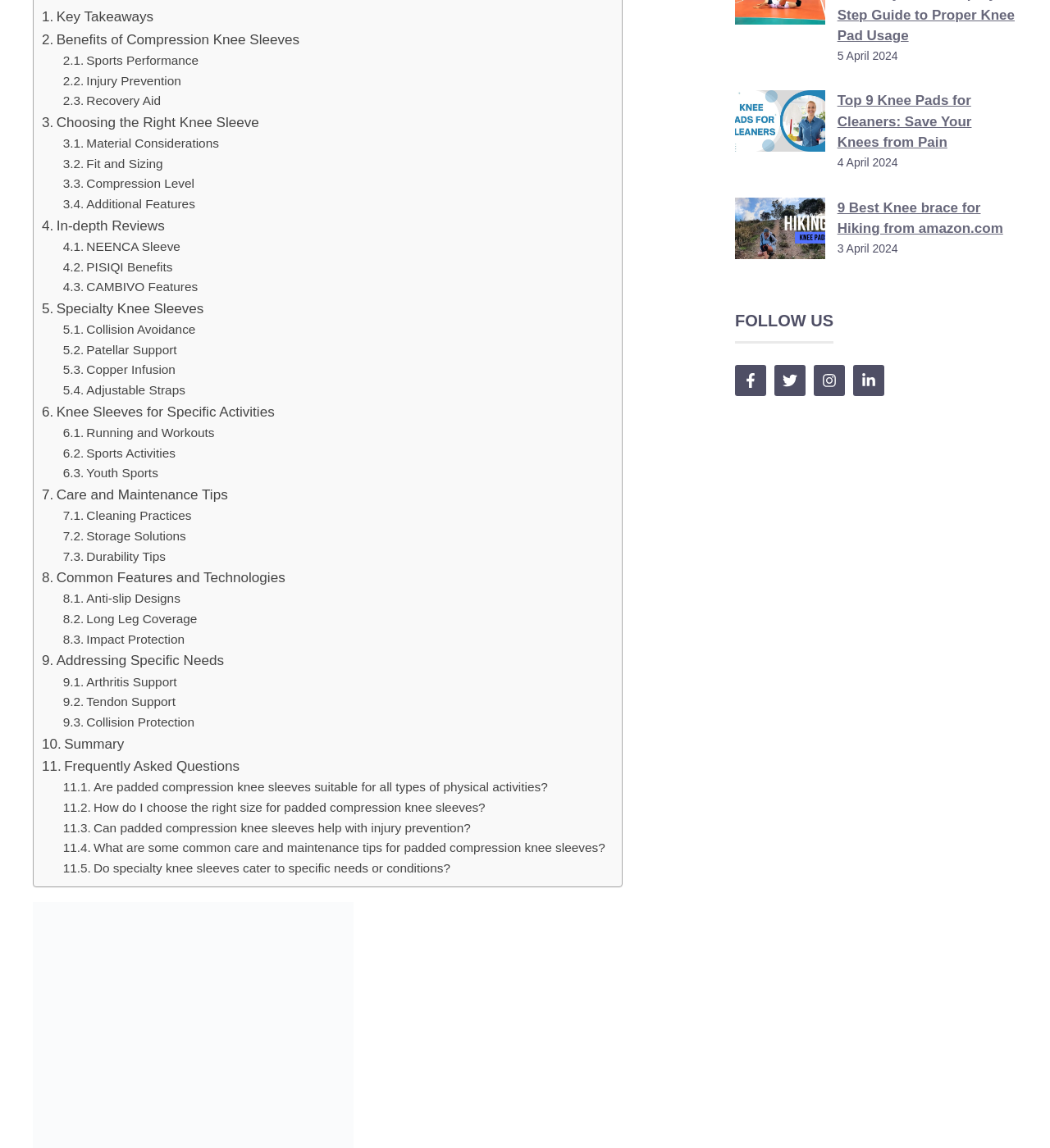Please specify the coordinates of the bounding box for the element that should be clicked to carry out this instruction: "Call the aircon services". The coordinates must be four float numbers between 0 and 1, formatted as [left, top, right, bottom].

None